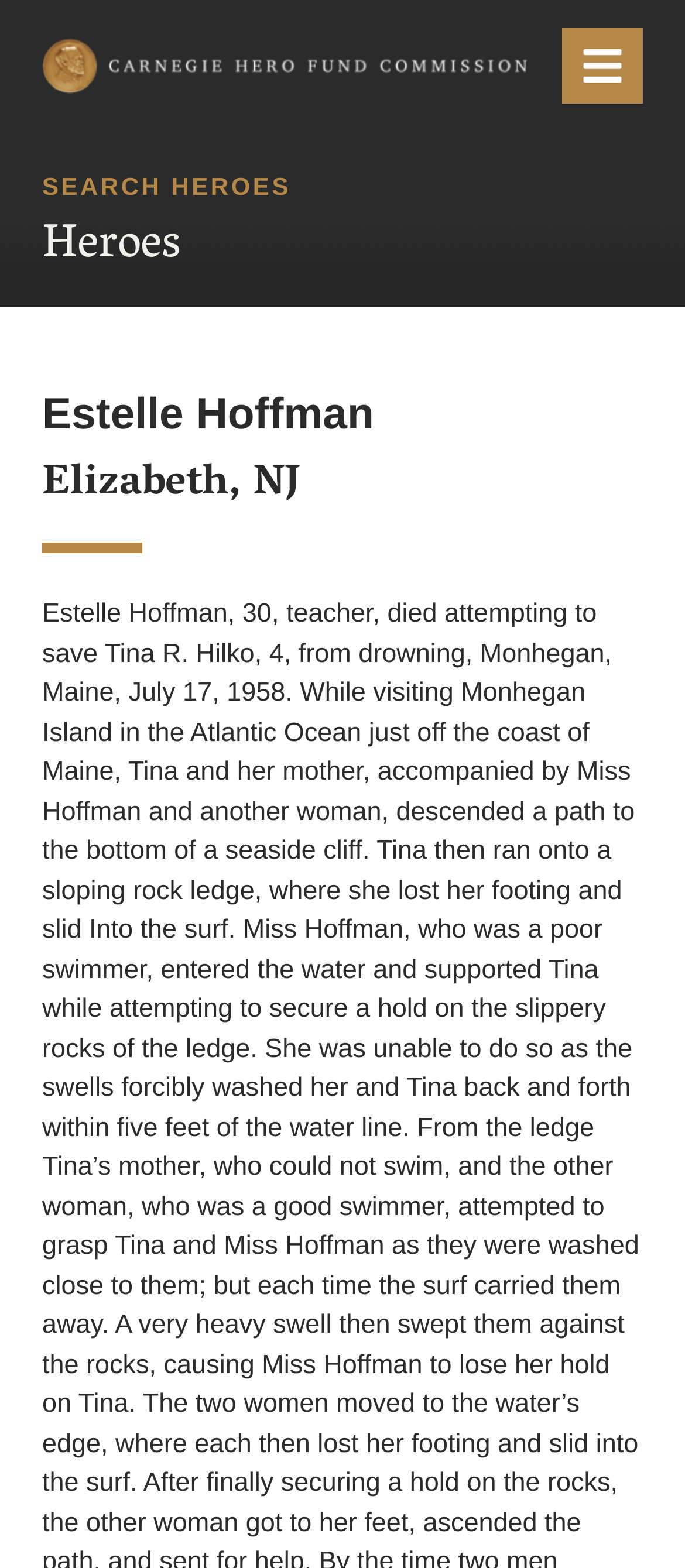Generate a thorough explanation of the webpage's elements.

The webpage is about Estelle Hoffman, a 30-year-old teacher who died attempting to save a 4-year-old girl, Tina R. Hilko, from drowning on Monhegan Island, Maine, on July 17, 1958. 

At the top left of the page, there is a link to the "Carnegie Hero Fund Commission" accompanied by an image. On the top right, there is a button labeled "Menu" that controls a mobile navigation tray, and next to it, there is a small image. 

Below the top section, there is a header area that spans the entire width of the page. Within this header, there are two sections of text: "SEARCH HEROES" and "Heroes". 

Below the header, there is a prominent heading that reads "Estelle Hoffman", which is followed by a line of text indicating her location as "Elizabeth, NJ".